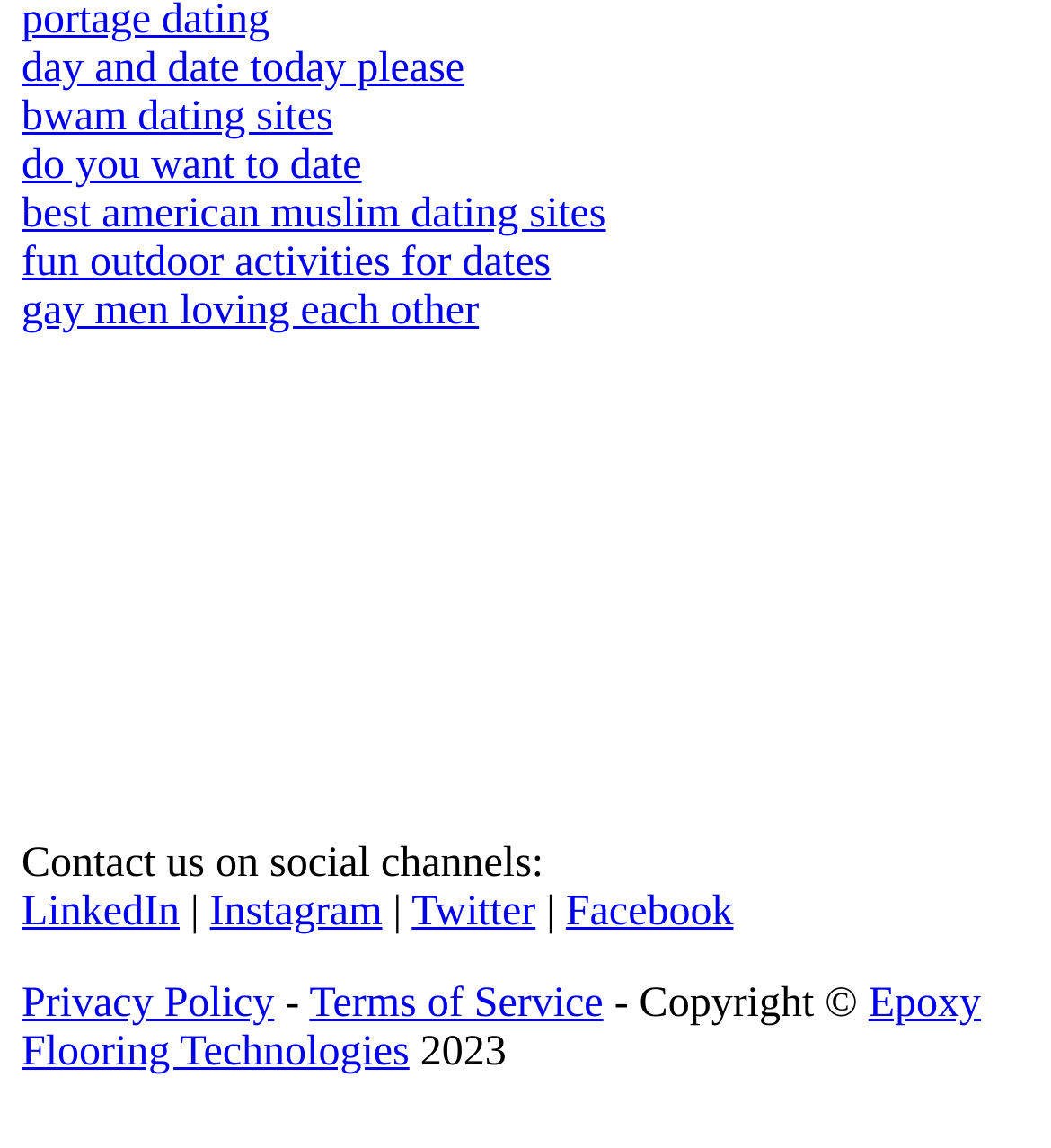Please identify the bounding box coordinates of the clickable element to fulfill the following instruction: "explore Epoxy Flooring Technologies". The coordinates should be four float numbers between 0 and 1, i.e., [left, top, right, bottom].

[0.021, 0.855, 0.933, 0.937]